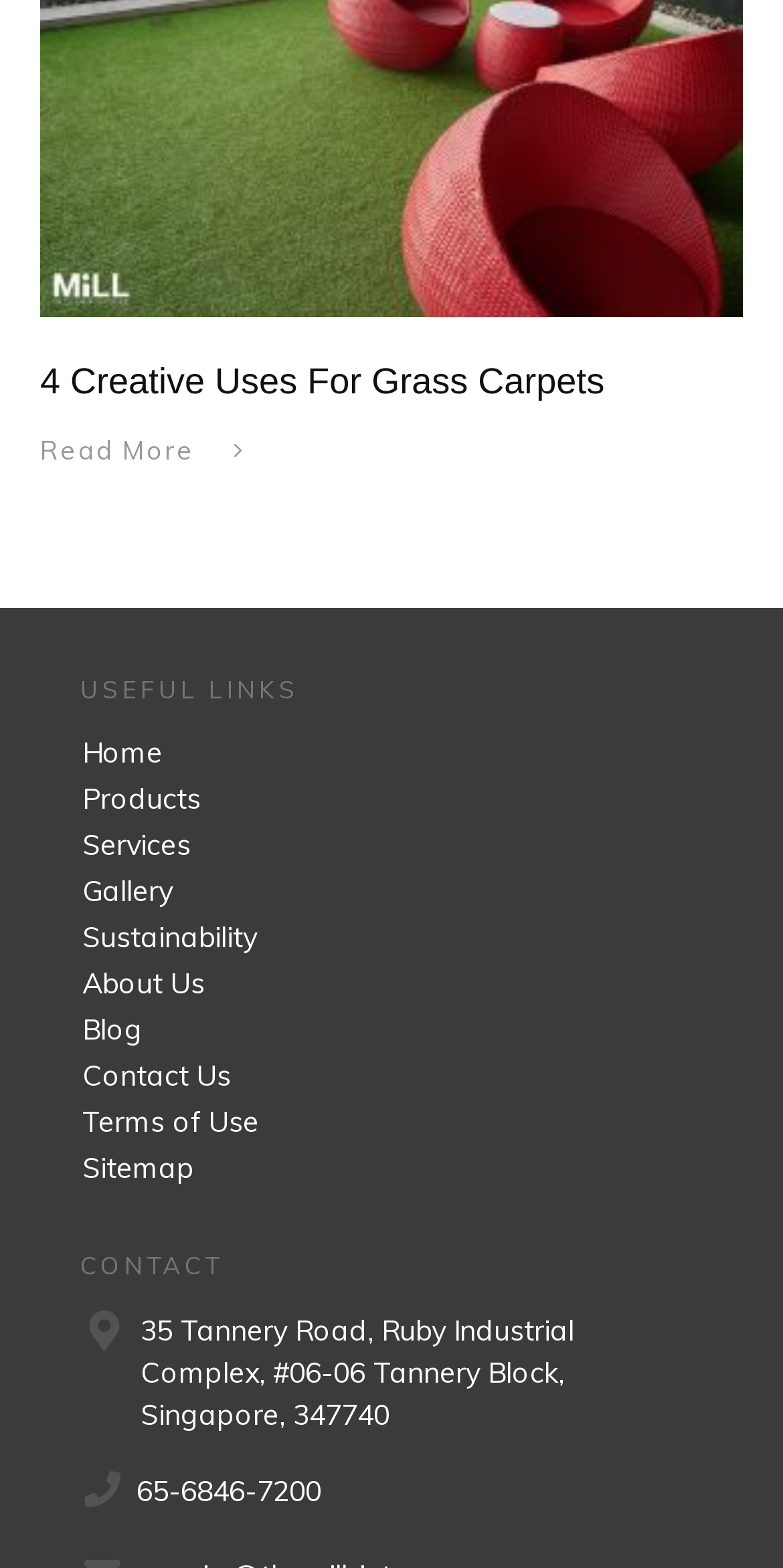Given the element description Terms of Use, predict the bounding box coordinates for the UI element in the webpage screenshot. The format should be (top-left x, top-left y, bottom-right x, bottom-right y), and the values should be between 0 and 1.

[0.105, 0.704, 0.331, 0.727]